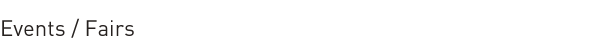What is the position of the header?
Please respond to the question thoroughly and include all relevant details.

The header is positioned at the center of the webpage, drawing the viewer's attention to the importance of the events and fairs in promoting collaboration and knowledge sharing within the industry.